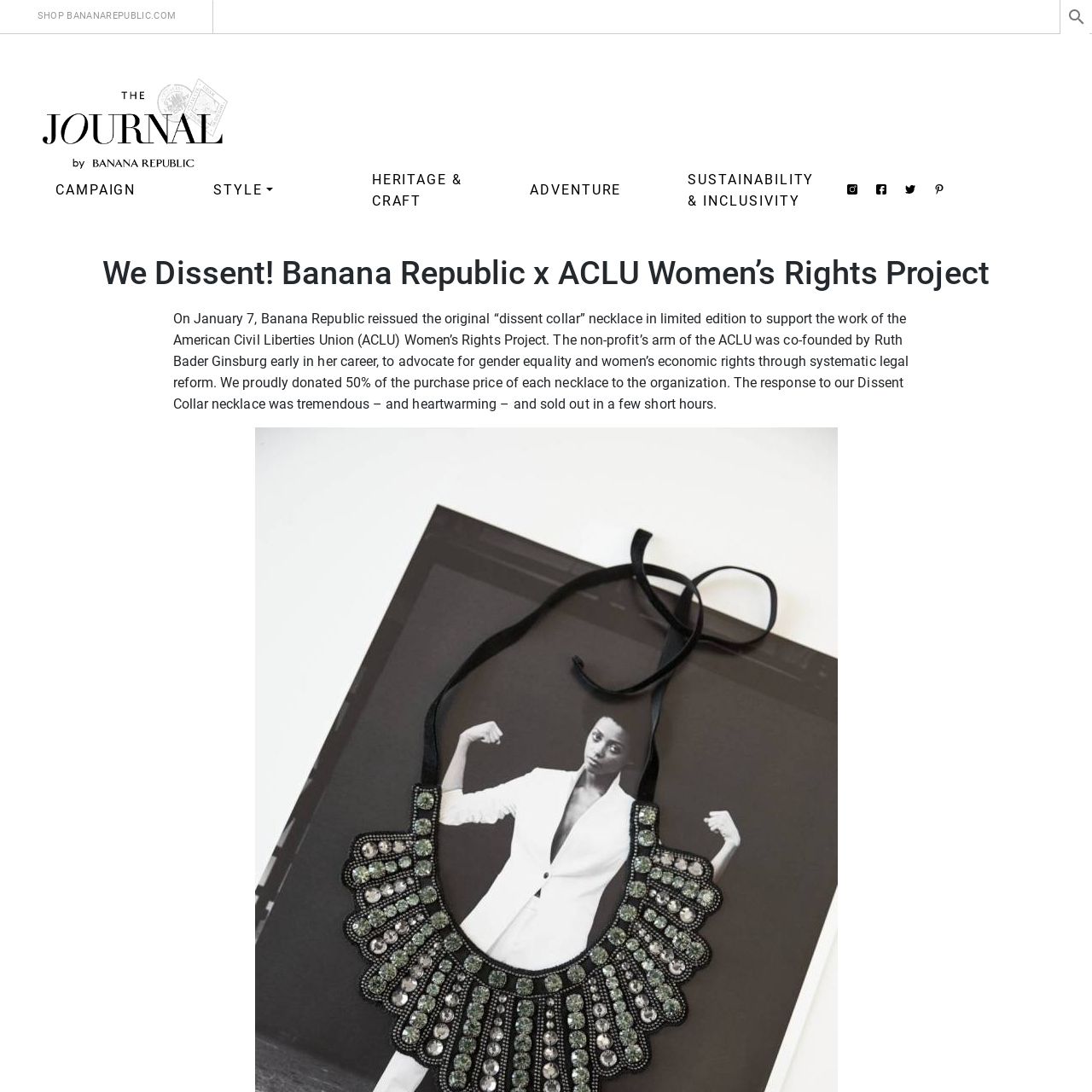Using the webpage screenshot, find the UI element described by parent_node: search name="s" placeholder="Search". Provide the bounding box coordinates in the format (top-left x, top-left y, bottom-right x, bottom-right y), ensuring all values are floating point numbers between 0 and 1.

[0.97, 0.0, 0.998, 0.031]